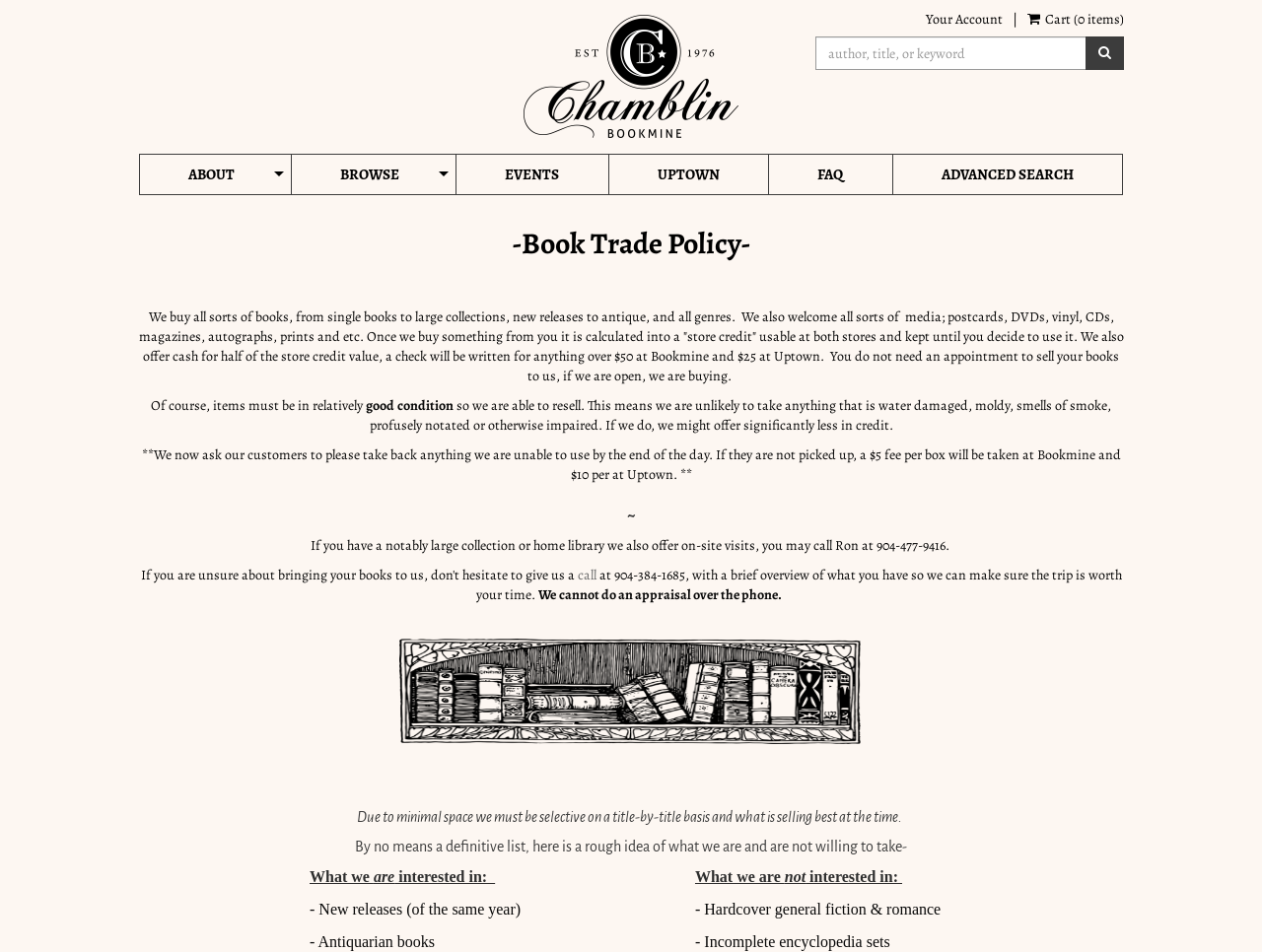Can you determine the bounding box coordinates of the area that needs to be clicked to fulfill the following instruction: "Click on the 'ABOUT' link"?

[0.111, 0.163, 0.23, 0.204]